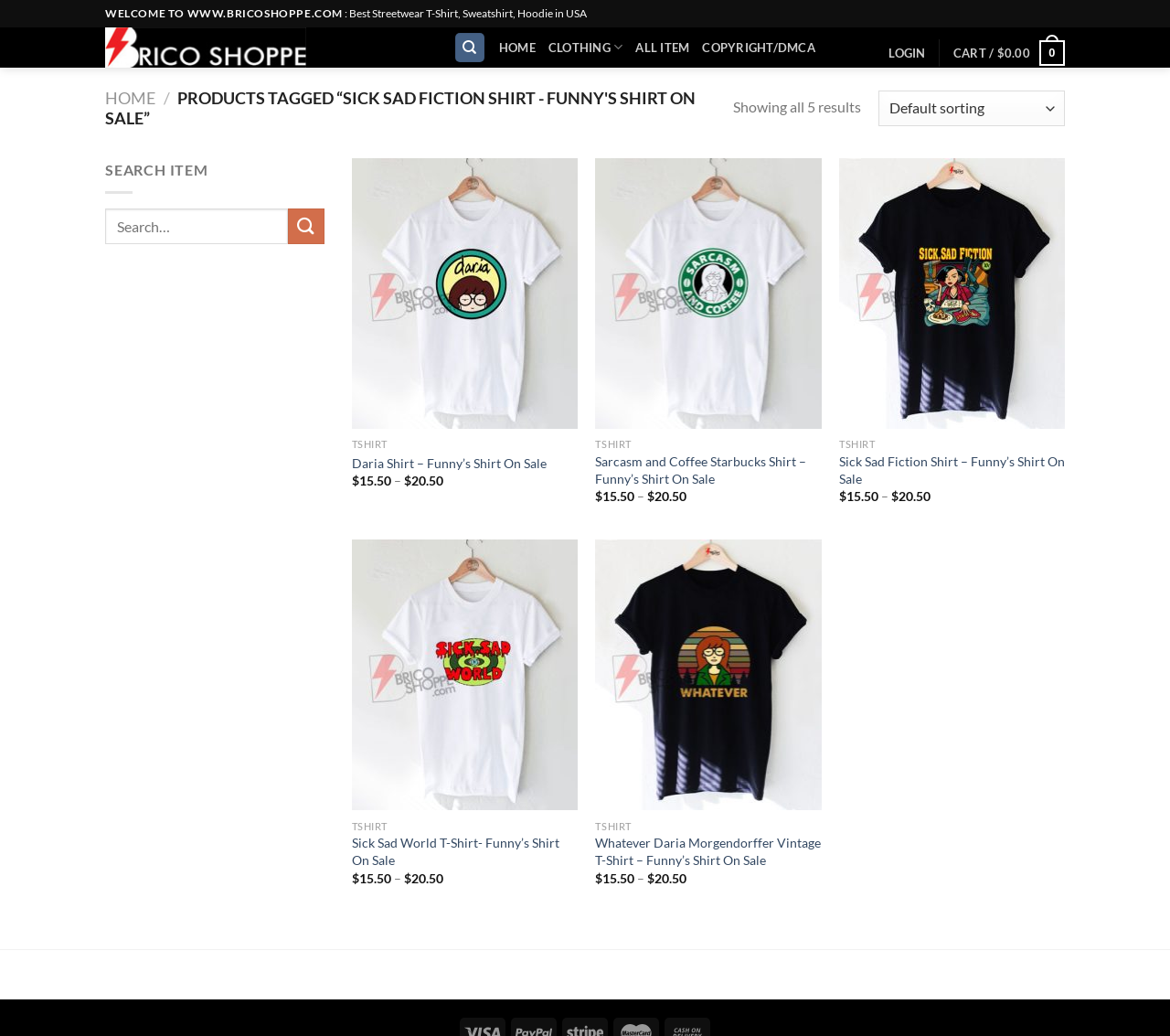What type of products are sold on this website?
Provide a concise answer using a single word or phrase based on the image.

T-Shirts